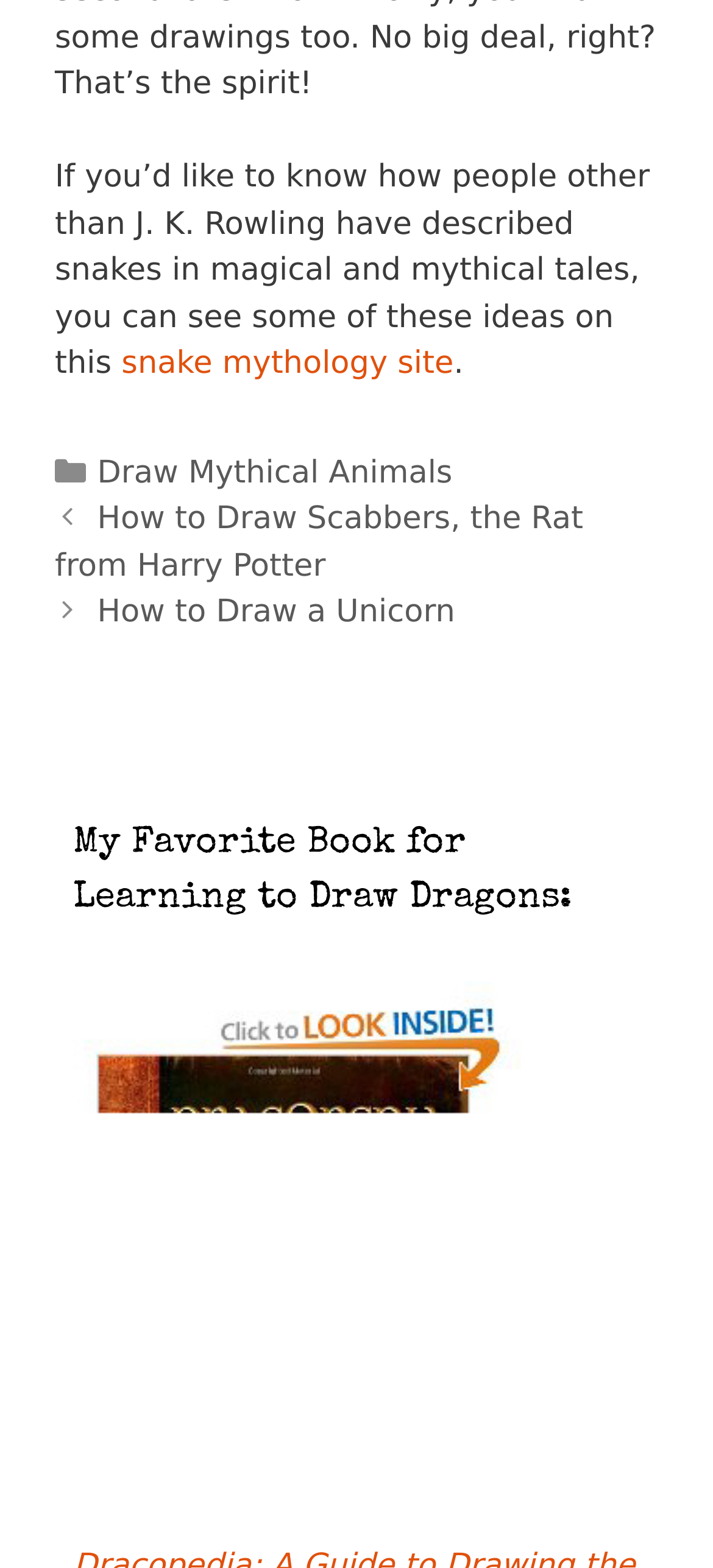What type of image is displayed on the webpage?
Look at the image and answer the question with a single word or phrase.

Dragon drawing